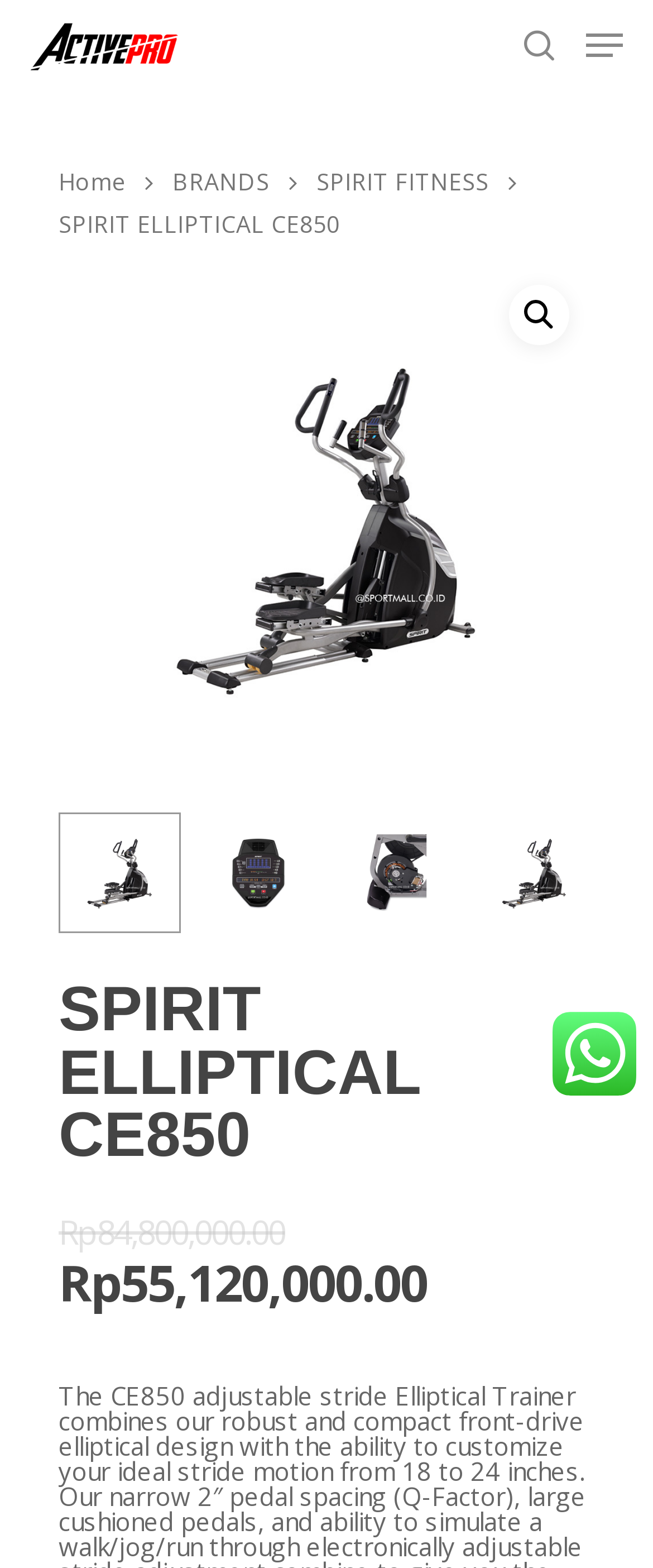Given the description of a UI element: "BRANDS", identify the bounding box coordinates of the matching element in the webpage screenshot.

[0.264, 0.105, 0.413, 0.126]